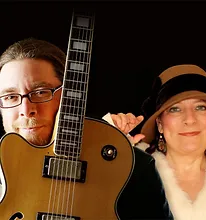What is the woman wearing on her head?
Refer to the image and provide a one-word or short phrase answer.

A stylish hat